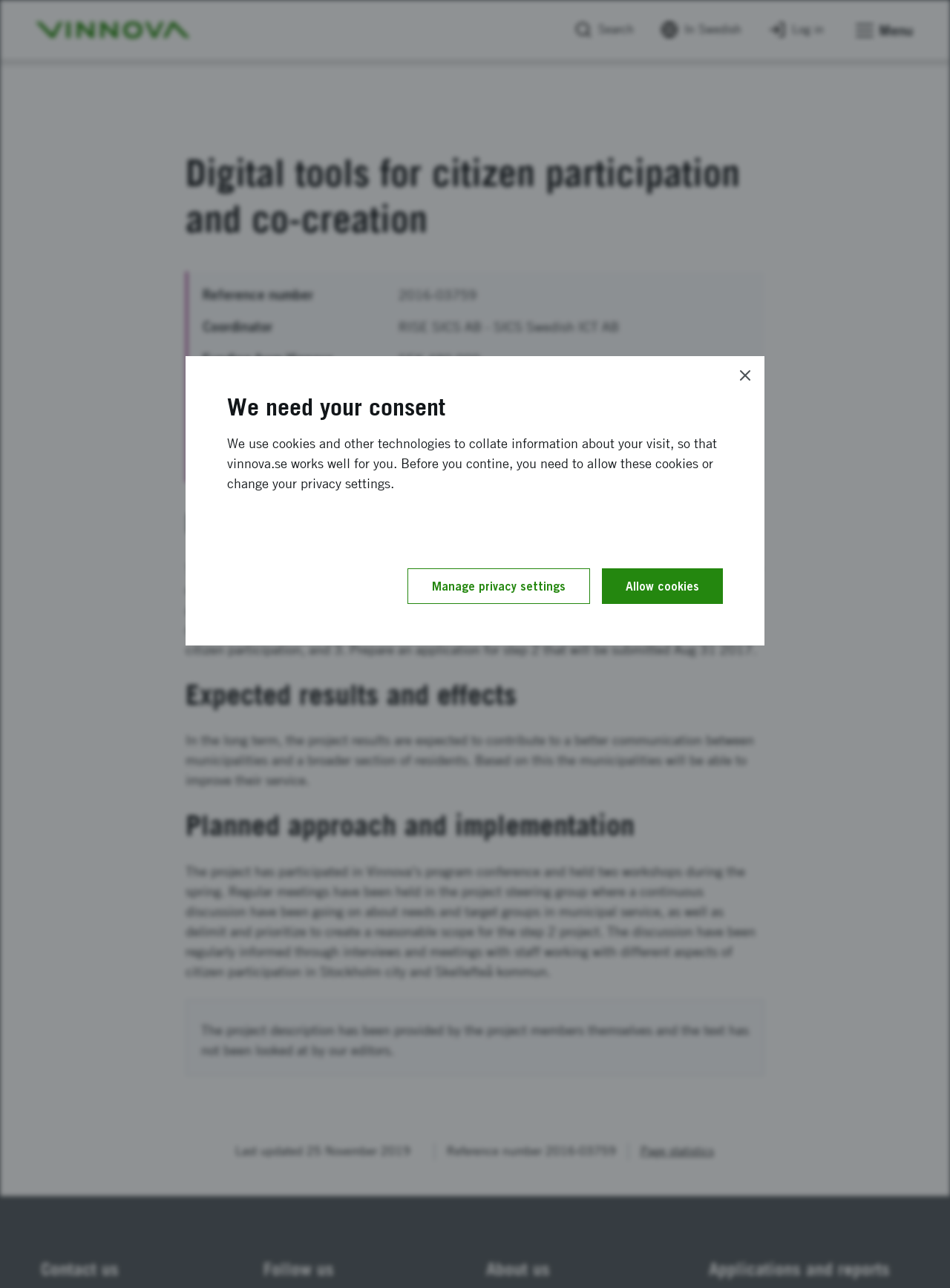Determine the bounding box coordinates of the region to click in order to accomplish the following instruction: "View page statistics". Provide the coordinates as four float numbers between 0 and 1, specifically [left, top, right, bottom].

[0.661, 0.887, 0.753, 0.901]